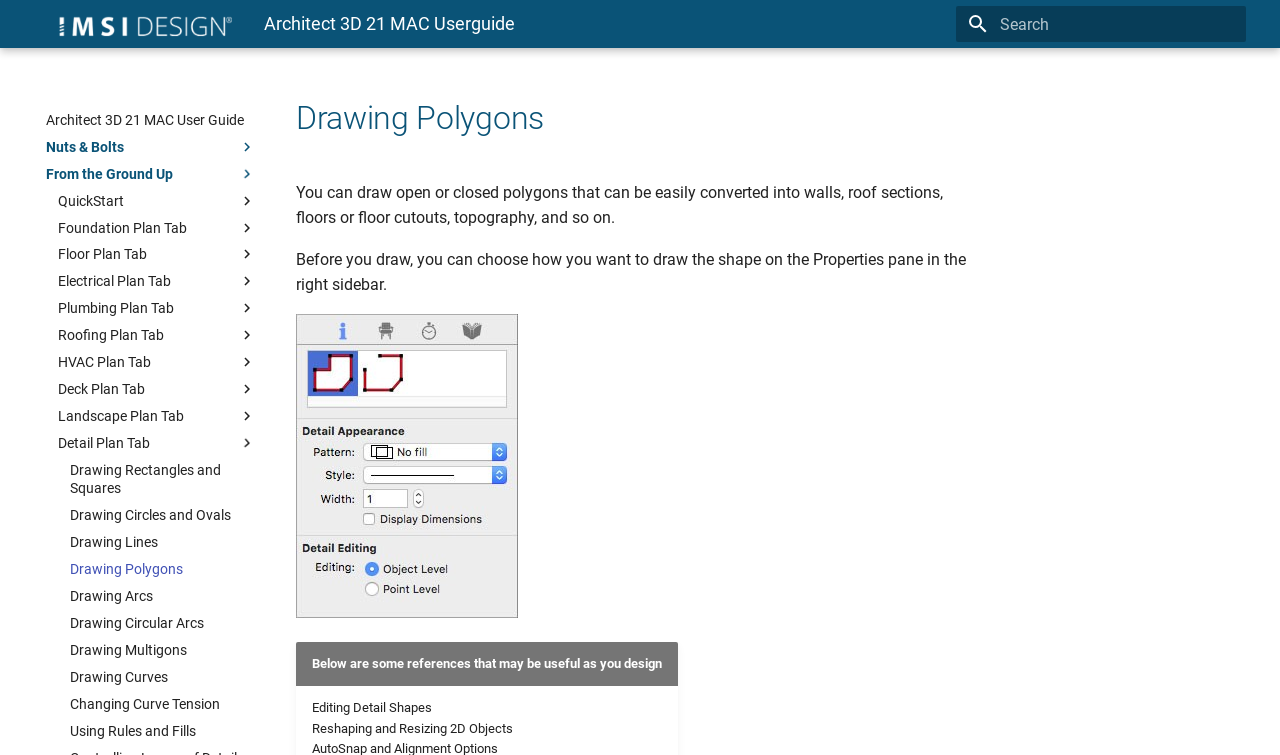Please find the bounding box coordinates of the section that needs to be clicked to achieve this instruction: "Click on the link to learn about drawing rectangles and squares".

[0.055, 0.611, 0.2, 0.659]